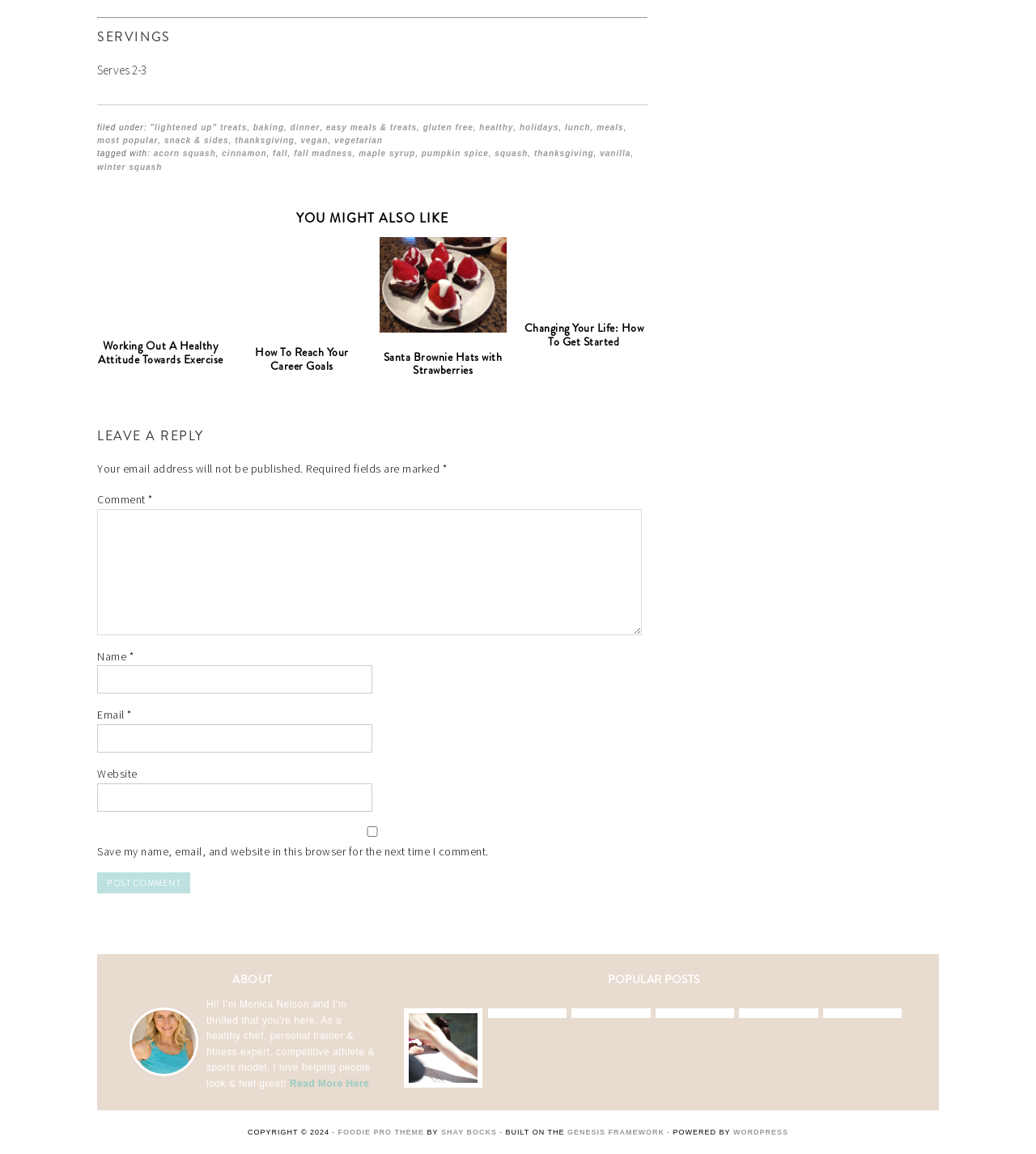Please identify the bounding box coordinates of the element's region that I should click in order to complete the following instruction: "Click on the 'Post Comment' button". The bounding box coordinates consist of four float numbers between 0 and 1, i.e., [left, top, right, bottom].

[0.094, 0.756, 0.184, 0.774]